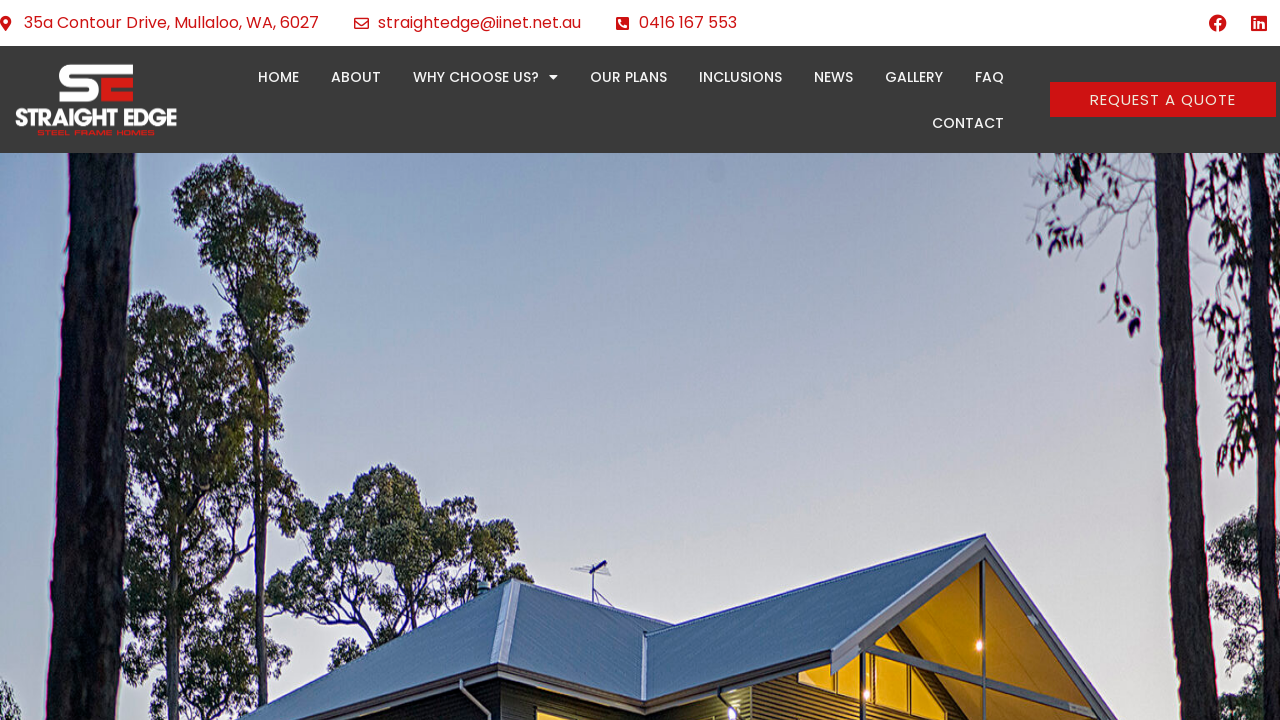Can you pinpoint the bounding box coordinates for the clickable element required for this instruction: "Go to home page"? The coordinates should be four float numbers between 0 and 1, i.e., [left, top, right, bottom].

[0.189, 0.074, 0.246, 0.138]